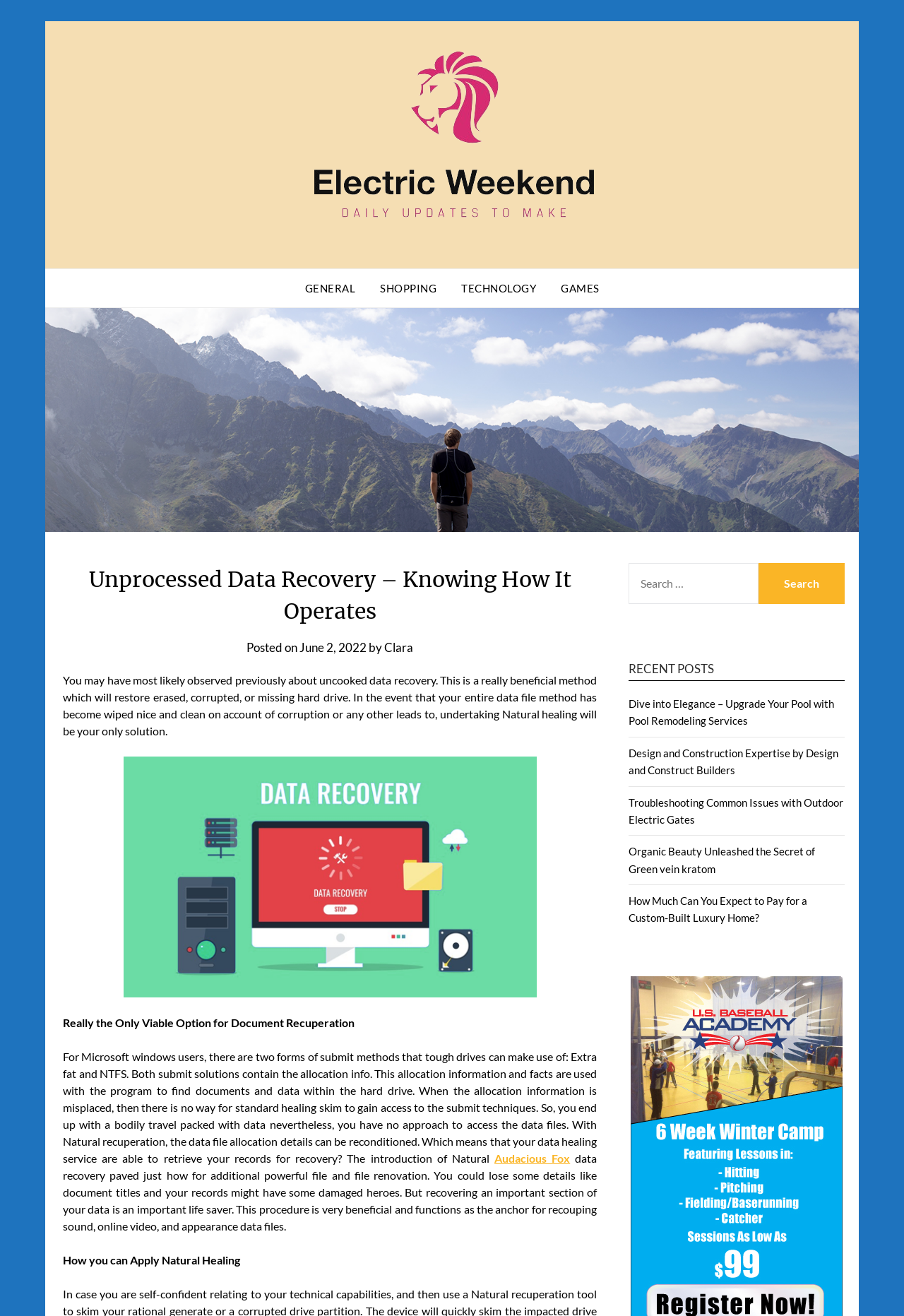What is the headline of the webpage?

Unprocessed Data Recovery – Knowing How It Operates